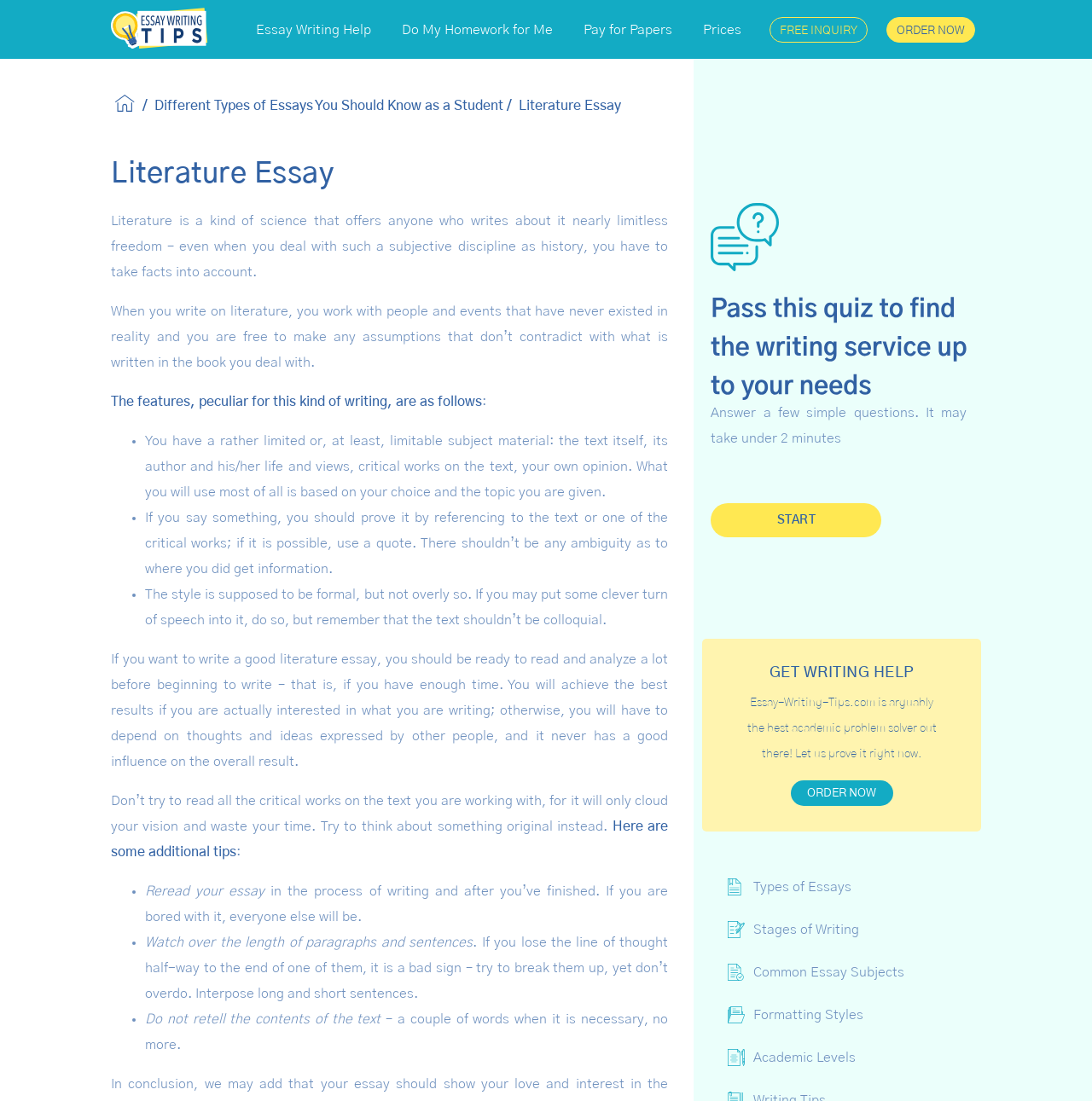Find the bounding box coordinates of the element to click in order to complete this instruction: "Click on Essay Writing Tips". The bounding box coordinates must be four float numbers between 0 and 1, denoted as [left, top, right, bottom].

[0.102, 0.006, 0.198, 0.047]